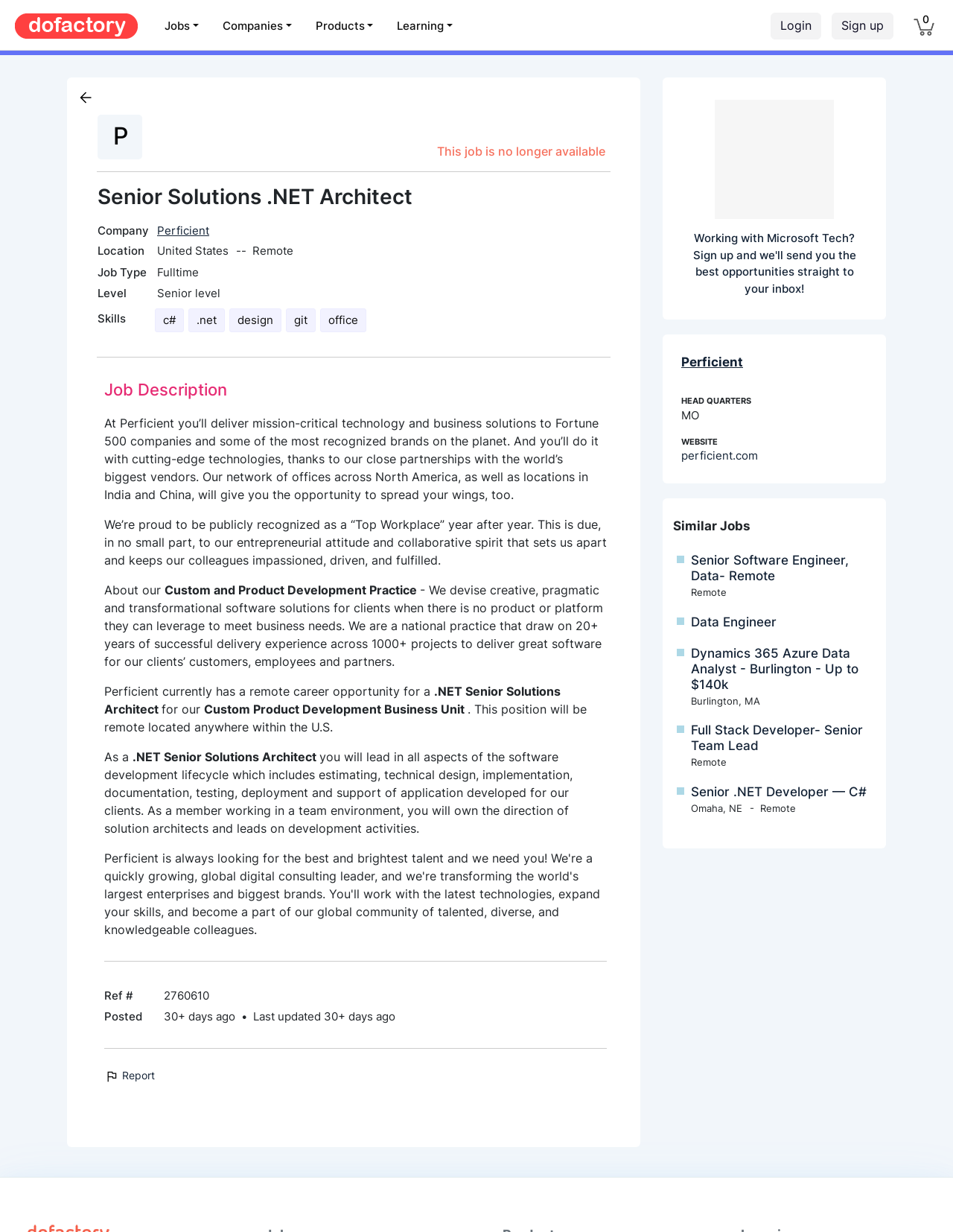Please find the bounding box coordinates of the element that needs to be clicked to perform the following instruction: "Click on the 'Perficient' company link". The bounding box coordinates should be four float numbers between 0 and 1, represented as [left, top, right, bottom].

[0.165, 0.181, 0.22, 0.193]